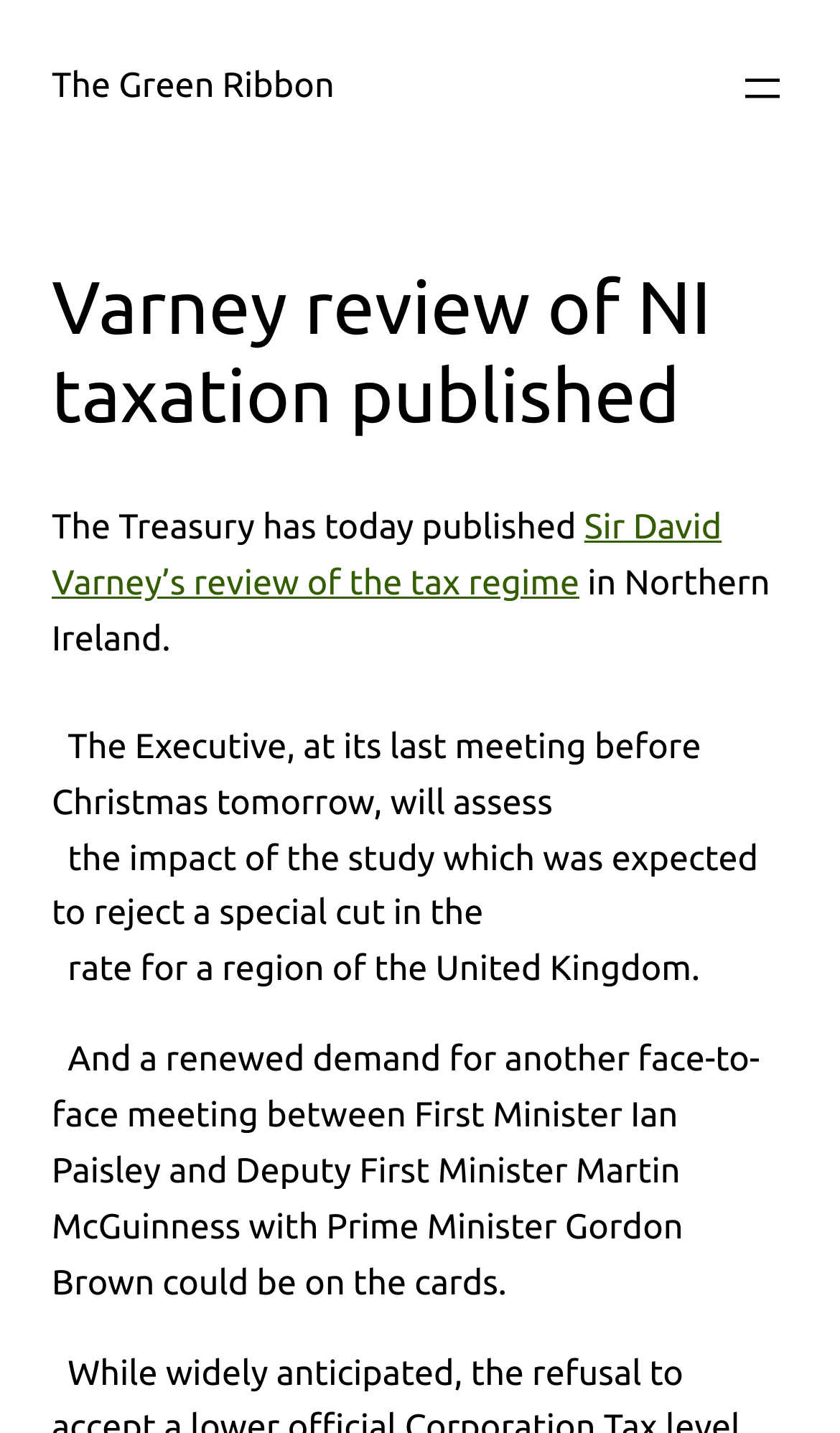What is the region being referred to in the review?
From the details in the image, provide a complete and detailed answer to the question.

I found this answer by reading the StaticText element with the text 'in Northern Ireland.' which is a part of the webpage content and is related to the review being discussed.